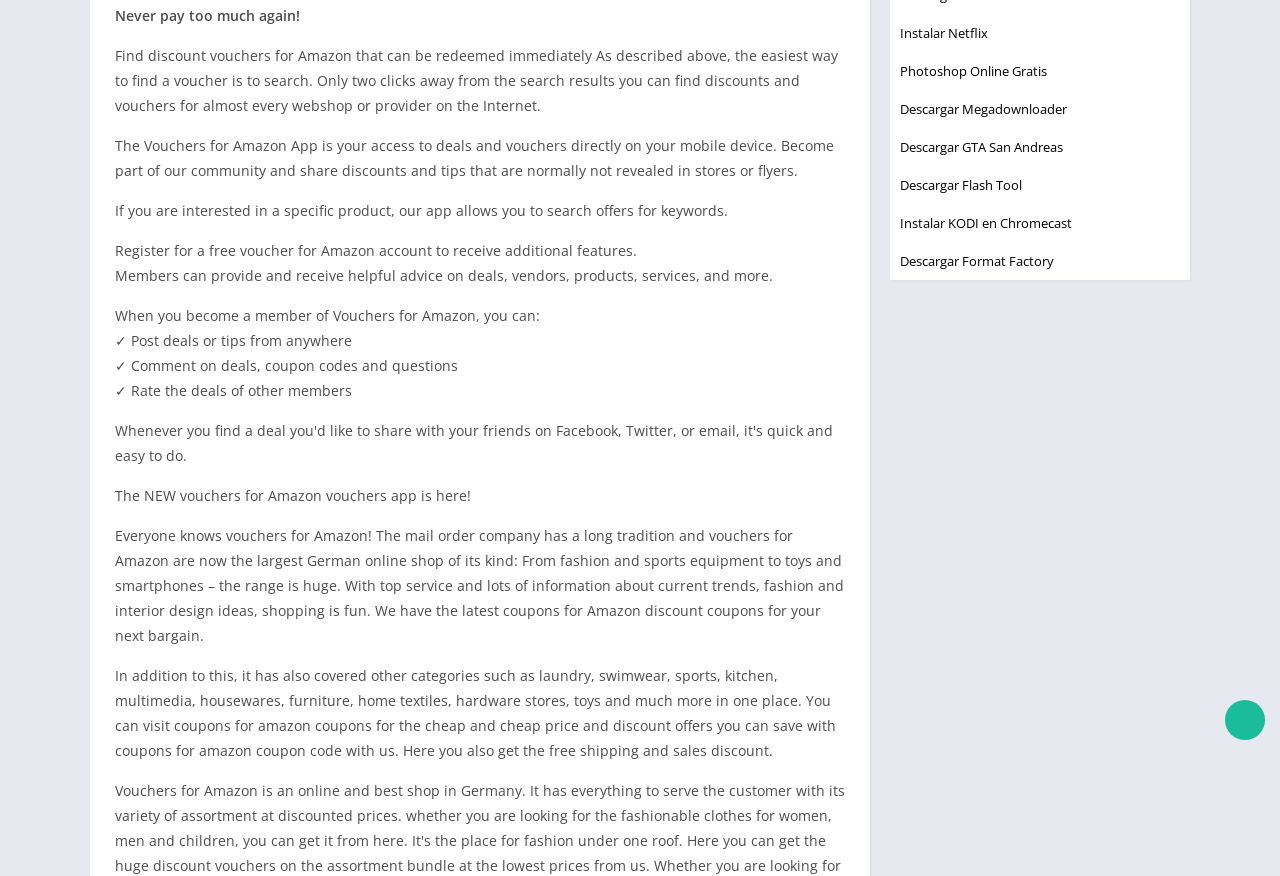Determine the bounding box for the HTML element described here: "Descargar Megadownloader". The coordinates should be given as [left, top, right, bottom] with each number being a float between 0 and 1.

[0.703, 0.114, 0.834, 0.135]